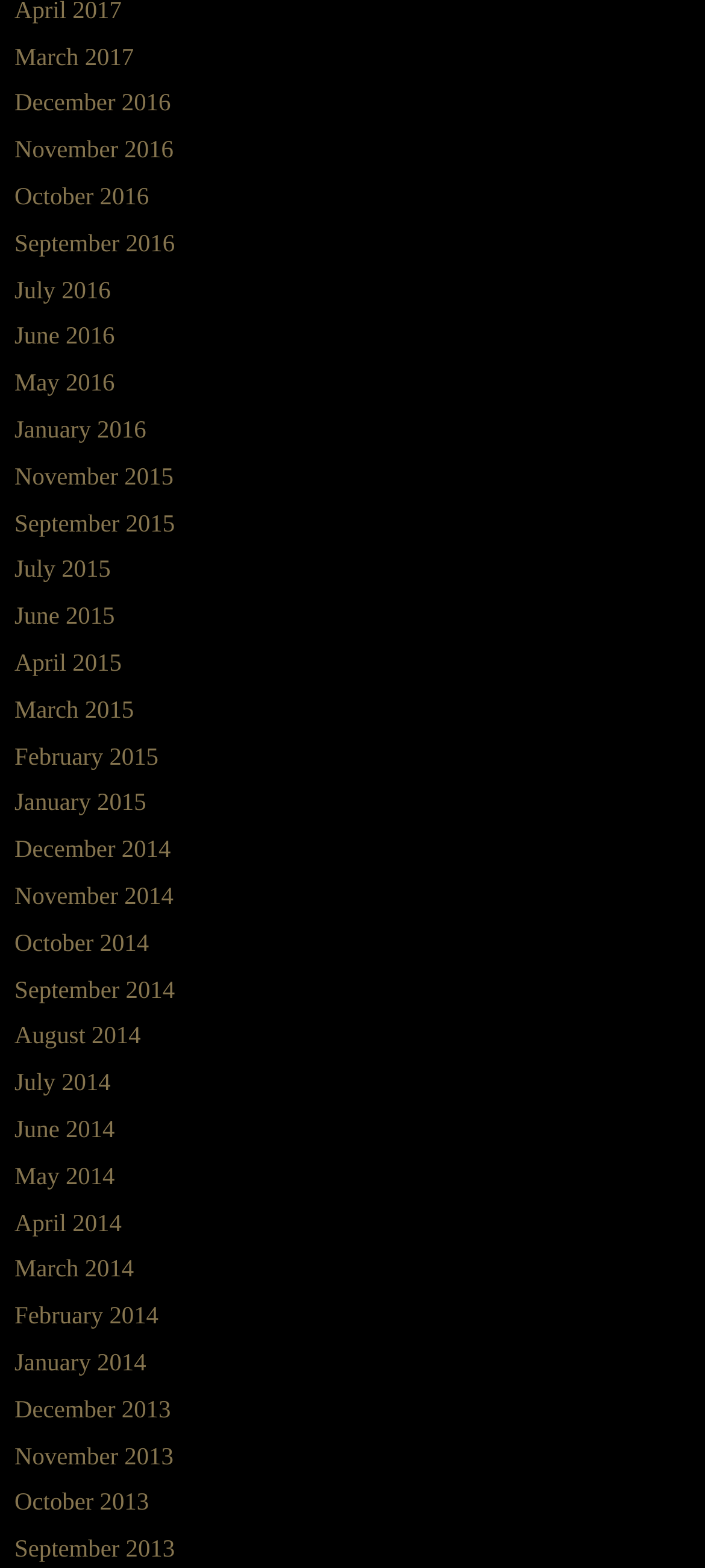Specify the bounding box coordinates of the element's area that should be clicked to execute the given instruction: "Explore November 2015 articles". The coordinates should be four float numbers between 0 and 1, i.e., [left, top, right, bottom].

[0.021, 0.295, 0.246, 0.312]